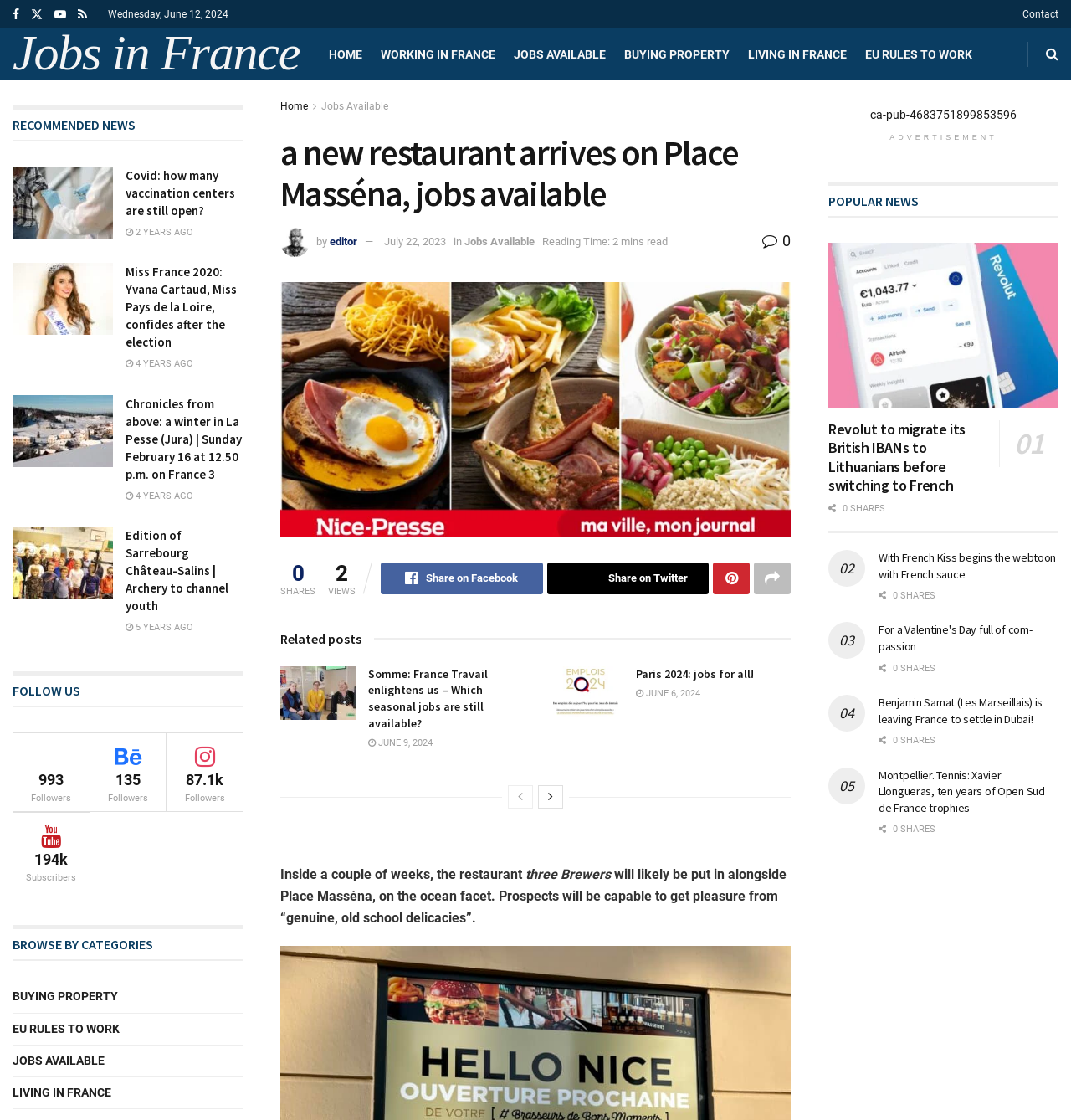Answer briefly with one word or phrase:
What is the name of the event mentioned in the article 'Chronicles from above: a winter in La Pesse (Jura) | Sunday February 16 at 12.50 p.m. on France 3'?

Chronicles from above